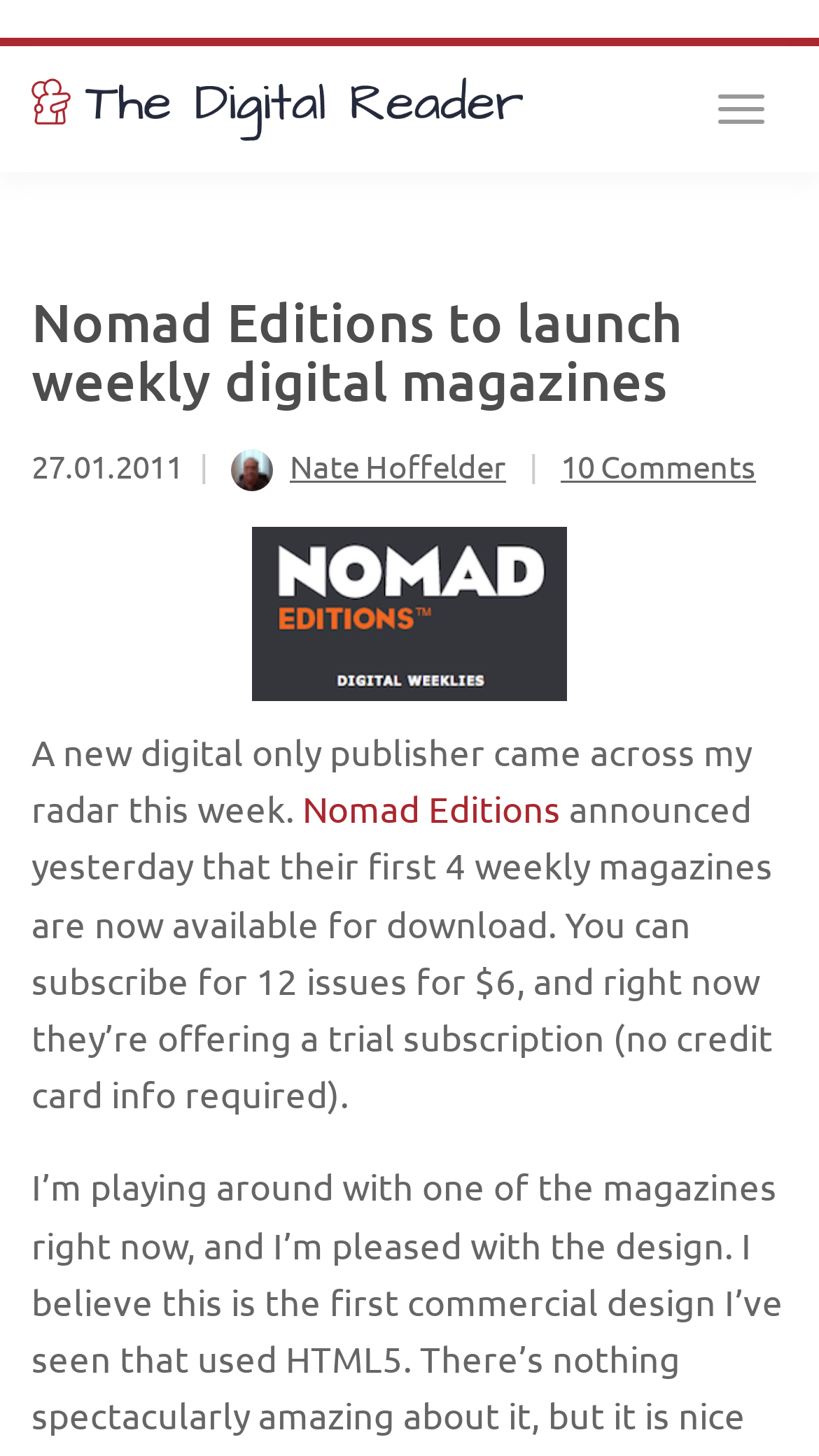How many weekly magazines are available for download?
Examine the webpage screenshot and provide an in-depth answer to the question.

According to the text, Nomad Editions announced that their first 4 weekly magazines are now available for download, which is mentioned in the StaticText element with the text '...their first 4 weekly magazines are now available for download...'.